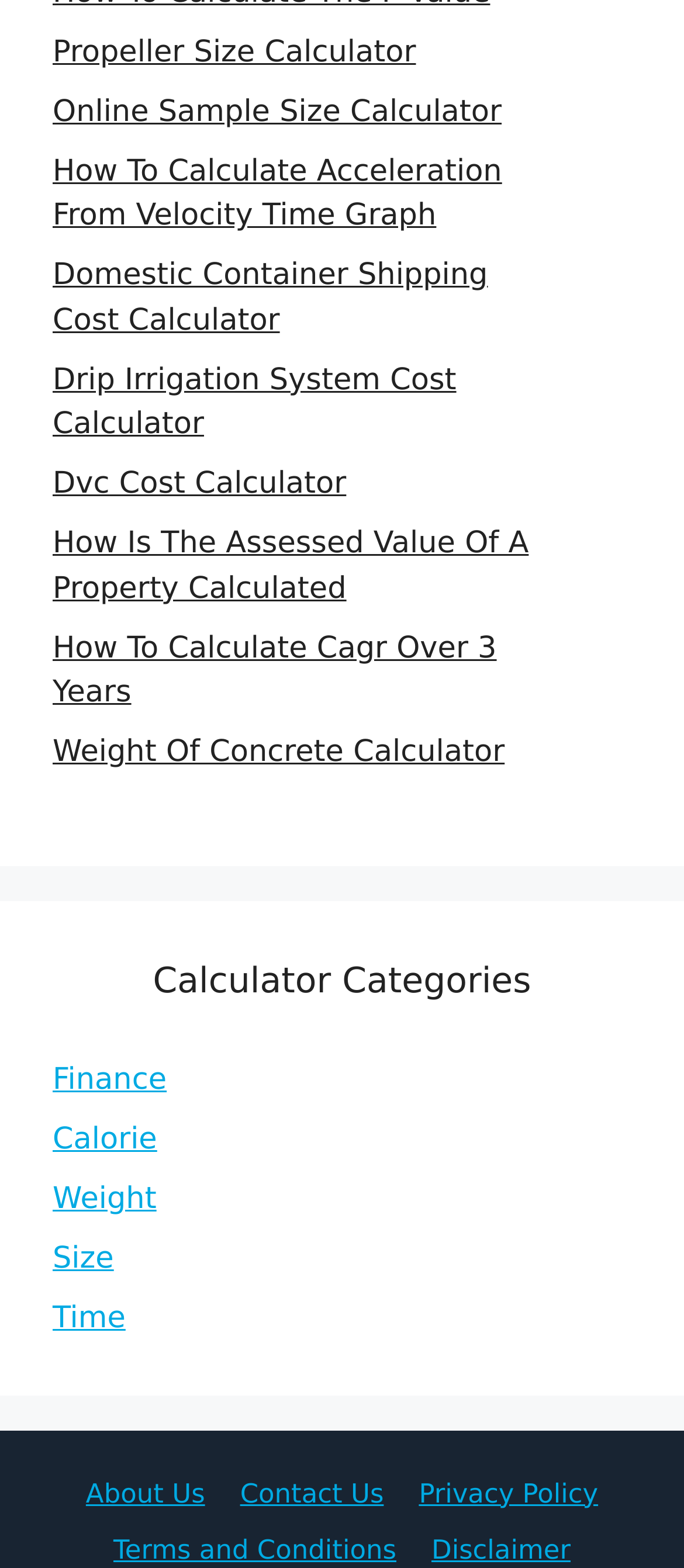Please give a succinct answer using a single word or phrase:
What is the last link in the list of calculators?

Weight Of Concrete Calculator